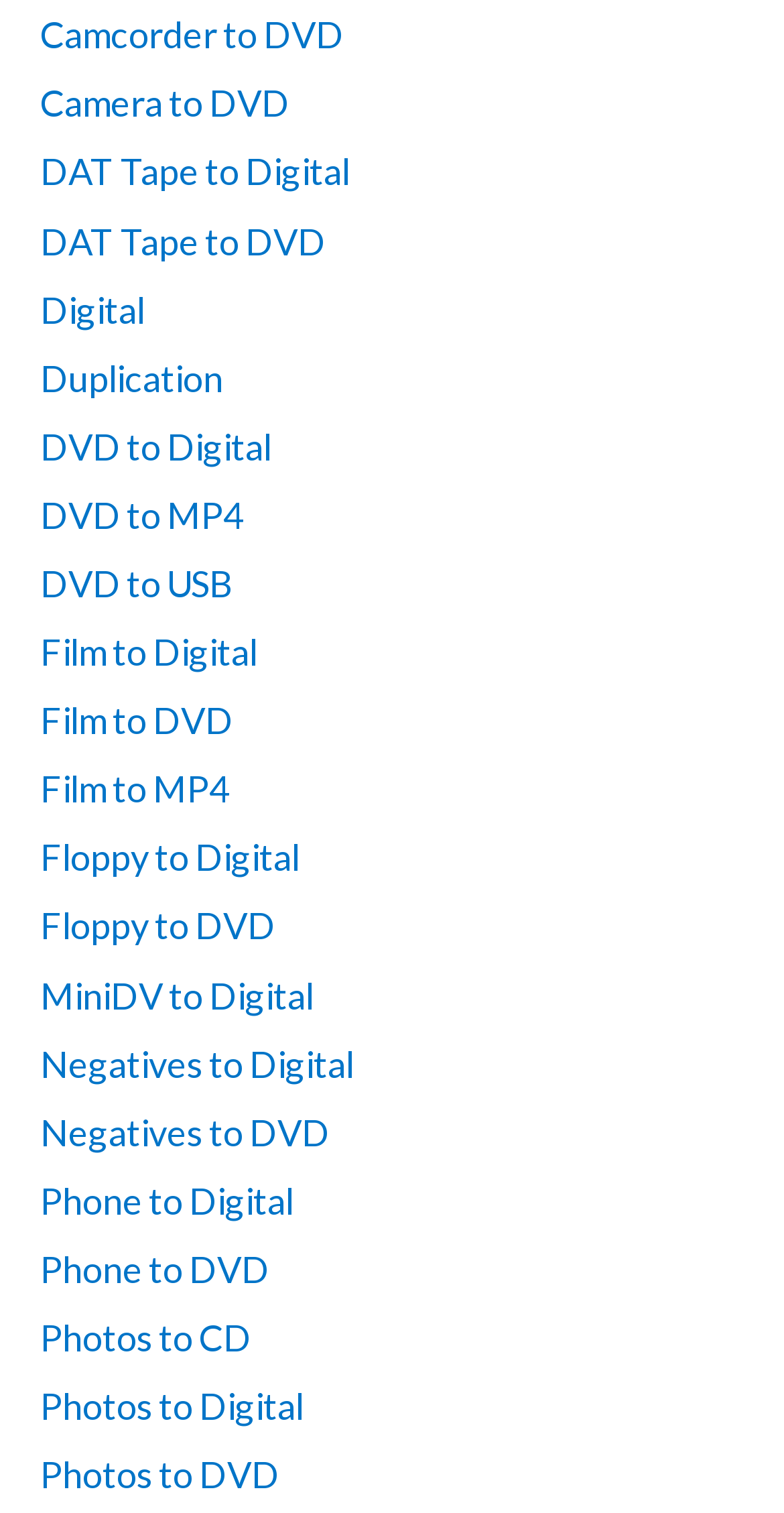Kindly determine the bounding box coordinates of the area that needs to be clicked to fulfill this instruction: "Duplicate a DVD".

[0.051, 0.235, 0.285, 0.264]